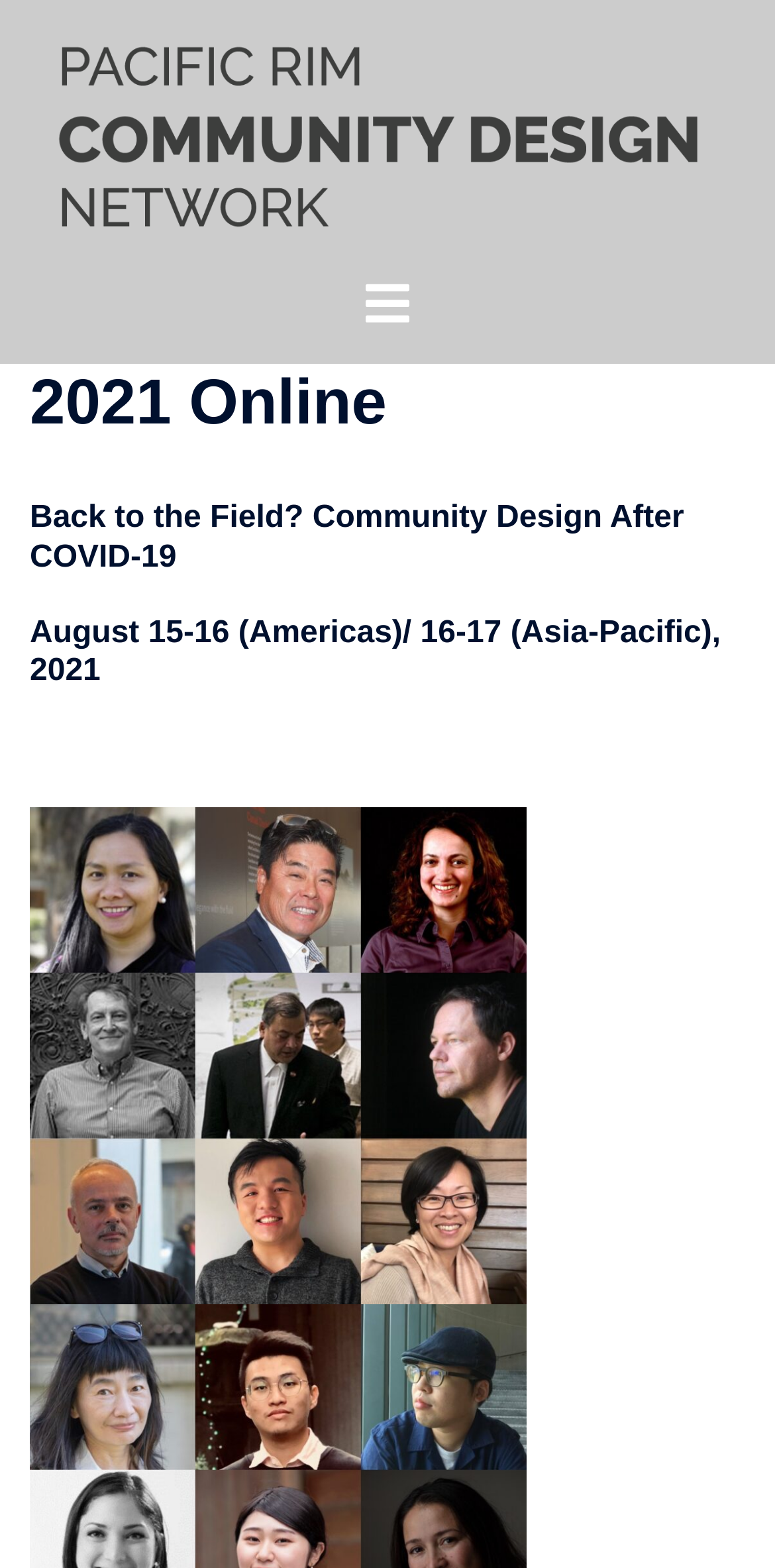Respond to the question below with a single word or phrase:
Is there an image on the page?

Yes